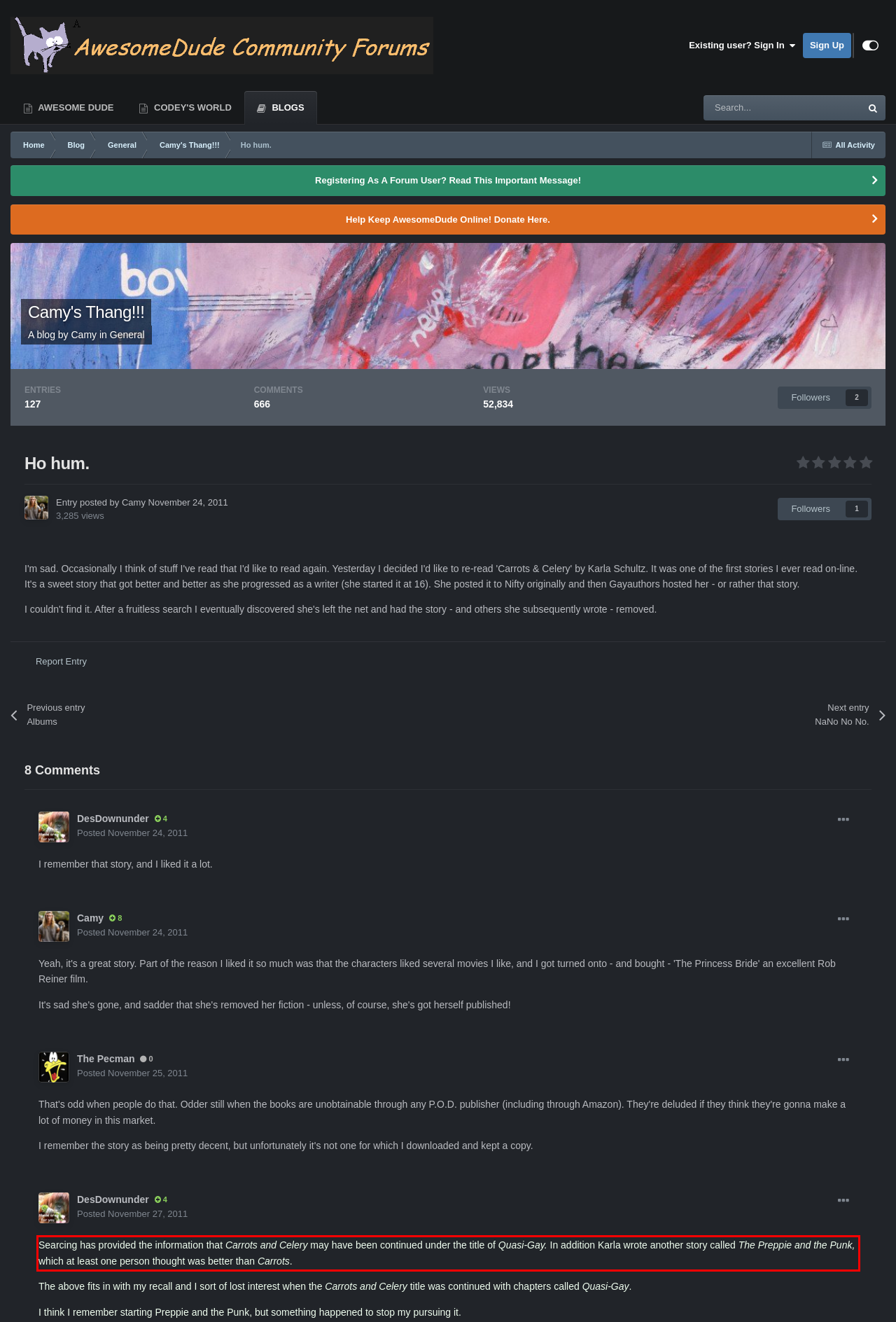Observe the screenshot of the webpage that includes a red rectangle bounding box. Conduct OCR on the content inside this red bounding box and generate the text.

Searcing has provided the information that Carrots and Celery may have been continued under the title of Quasi-Gay. In addition Karla wrote another story called The Preppie and the Punk, which at least one person thought was better than Carrots.